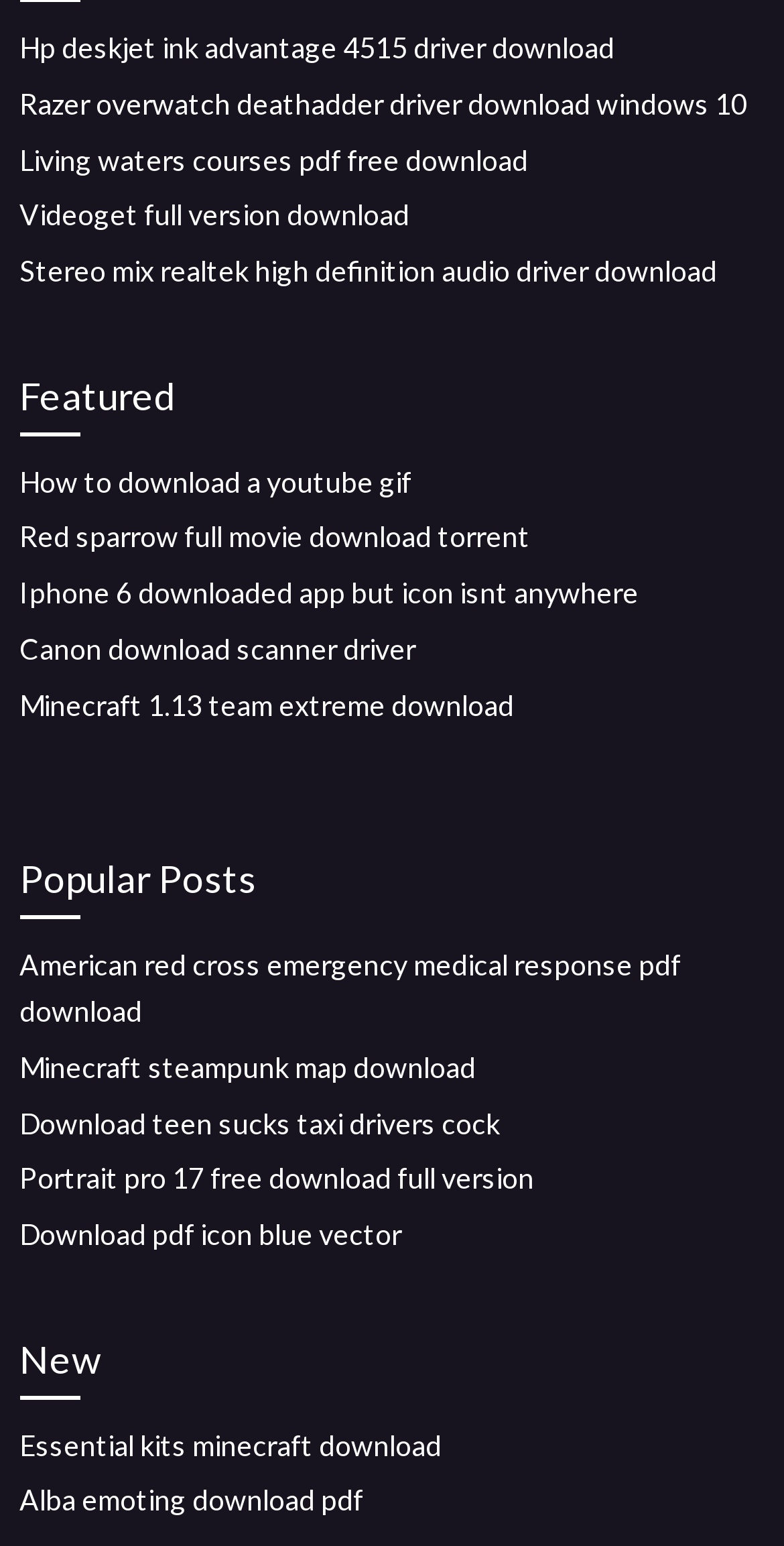Can you show the bounding box coordinates of the region to click on to complete the task described in the instruction: "View featured content"?

[0.025, 0.236, 0.975, 0.282]